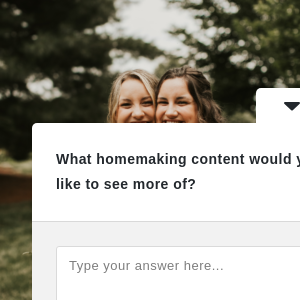Describe in detail everything you see in the image.

The image depicts two smiling women, seemingly friends or family, standing close together outdoors against a backdrop of green trees. Both women are casually dressed, radiating warmth and camaraderie. The context of the image suggests it's part of a feedback prompt on a website, asking visitors, "What homemaking content would you like to see more of?" Below this inquiry, there's an empty text box encouraging visitors to type their answers. This scene encapsulates a welcoming atmosphere, inviting community engagement and interaction surrounding homemaking topics.